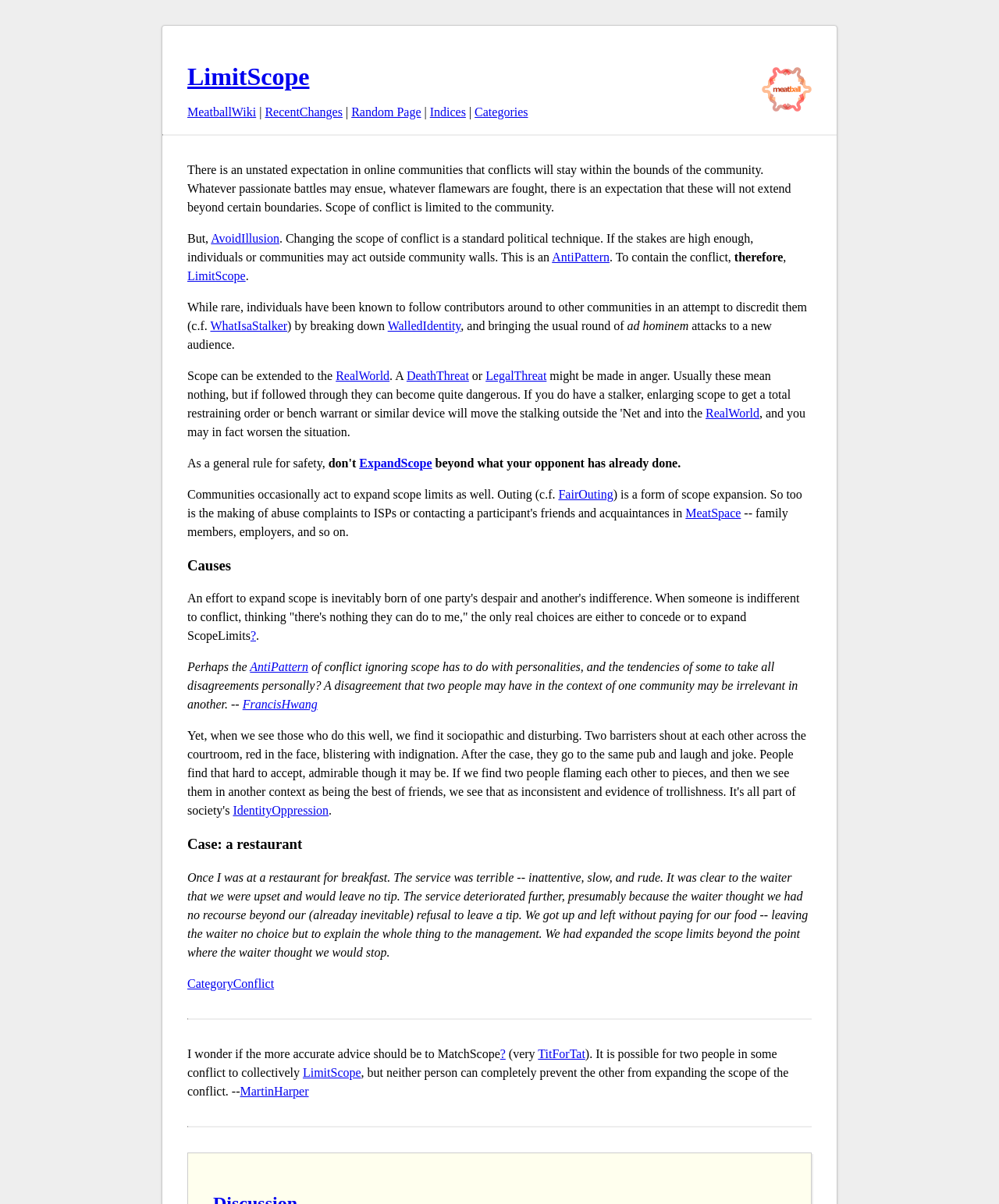Use one word or a short phrase to answer the question provided: 
What is a potential consequence of expanding scope limits?

Worsening the situation